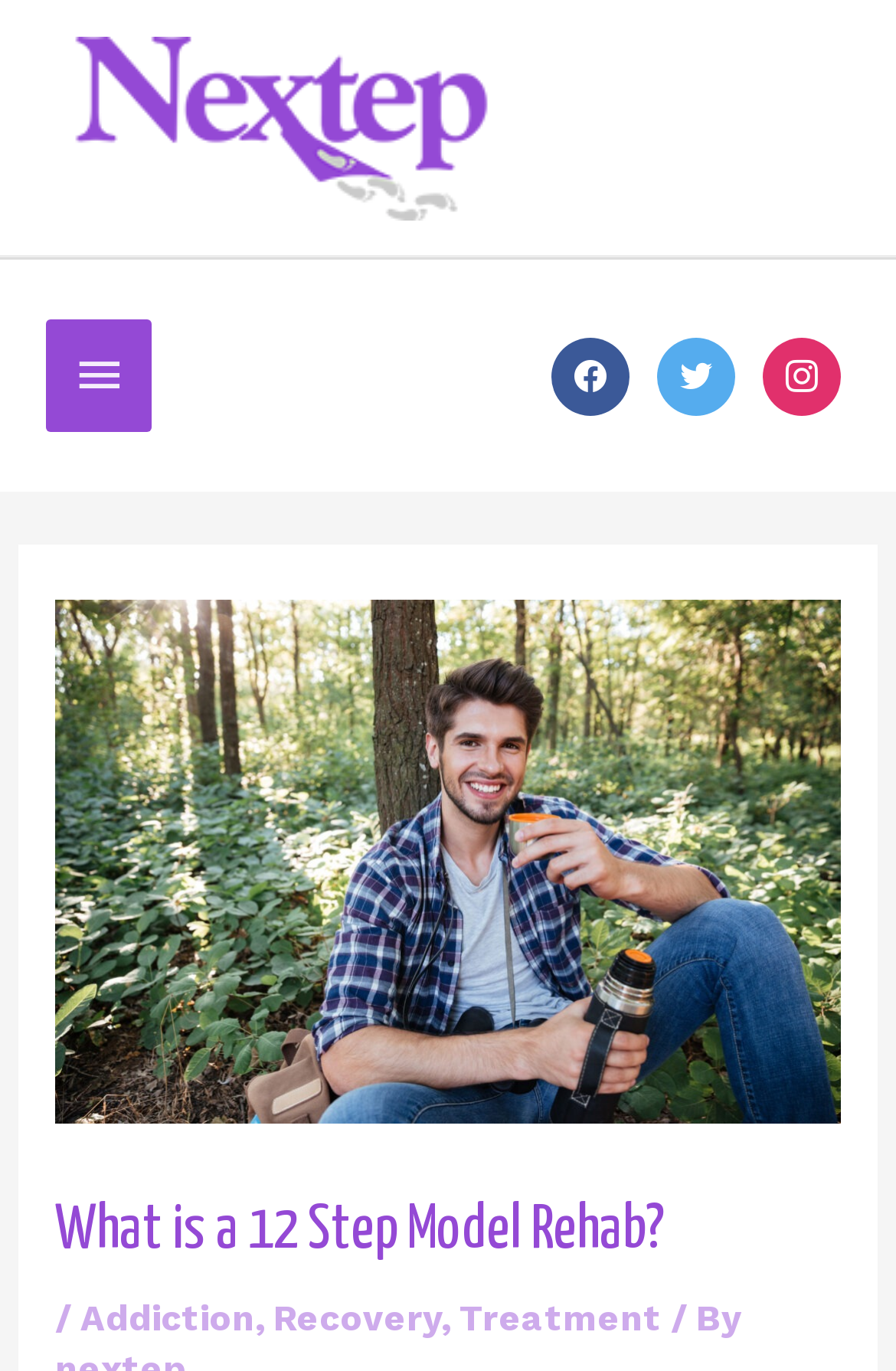Determine the bounding box coordinates of the clickable element to achieve the following action: 'Read about Addiction'. Provide the coordinates as four float values between 0 and 1, formatted as [left, top, right, bottom].

[0.089, 0.946, 0.284, 0.976]